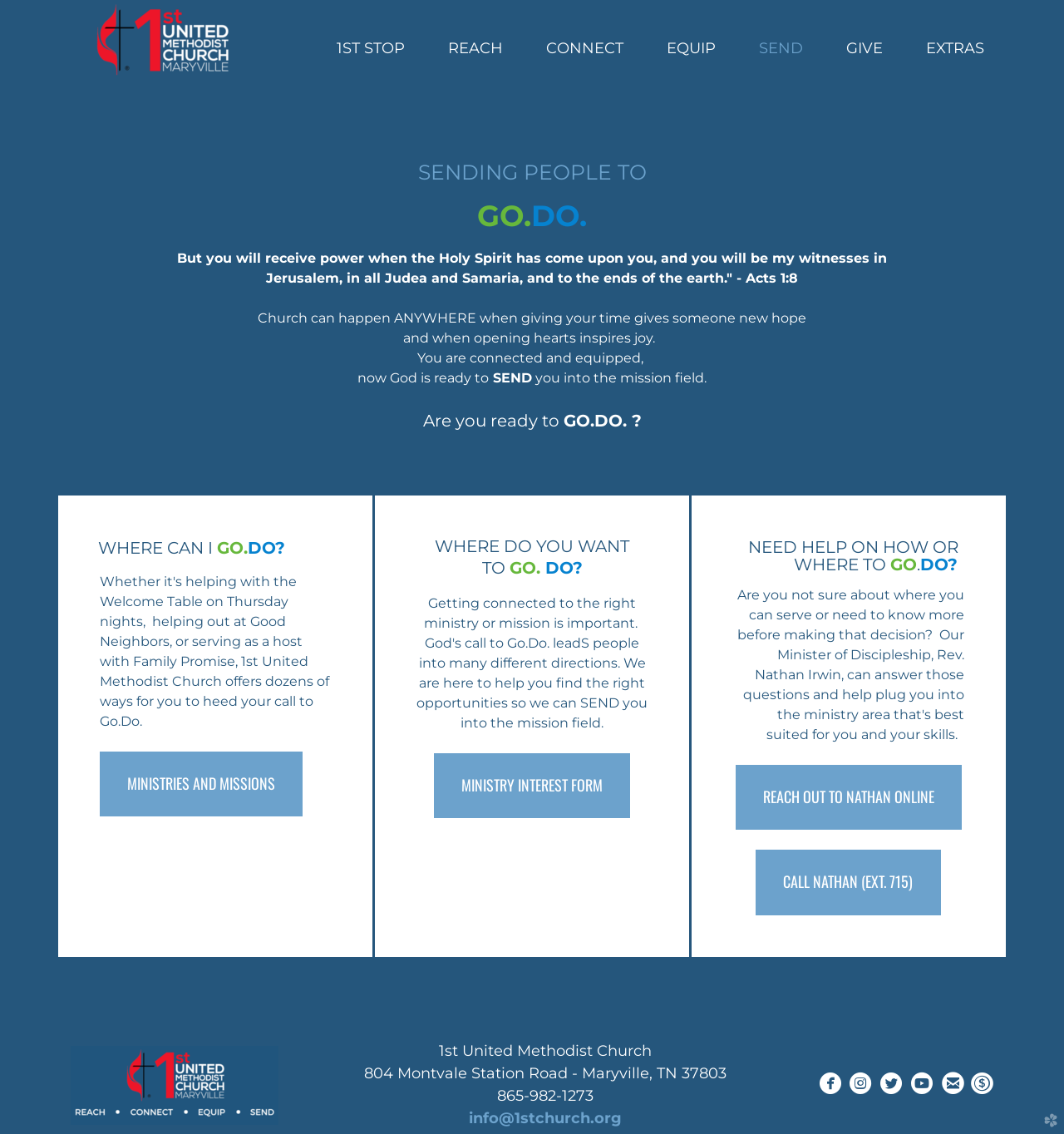Detail the various sections and features present on the webpage.

This webpage is about 1st United Methodist Church, with a focus on sending people to spread hope and joy. At the top, there is a header section with a logo image and several links to different sections of the website, including "1ST STOP", "REACH", "CONNECT", "EQUIP", "SEND", "GIVE", and "EXTRAS".

Below the header, there is a main section with an article that contains several headers and paragraphs of text. The first header reads "SENDING PEOPLE TO" and is followed by a quote from Acts 1:8. The next header is "GO. DO." and is accompanied by a series of paragraphs that discuss the idea of sending people to spread hope and joy. The text emphasizes the importance of giving time to help others and opening hearts to inspire joy.

There are also several buttons and links throughout the main section, including "MINISTRIES AND MISSIONS", "MINISTRY INTEREST FORM", and "REACH OUT TO NATHAN ONLINE". These links and buttons are likely related to getting involved with the church's mission and outreach efforts.

At the bottom of the page, there is a footer section with contact information for the church, including an address, phone number, and email address. There are also links to the church's social media profiles and a link to the website's administrator, "church websites by clover".